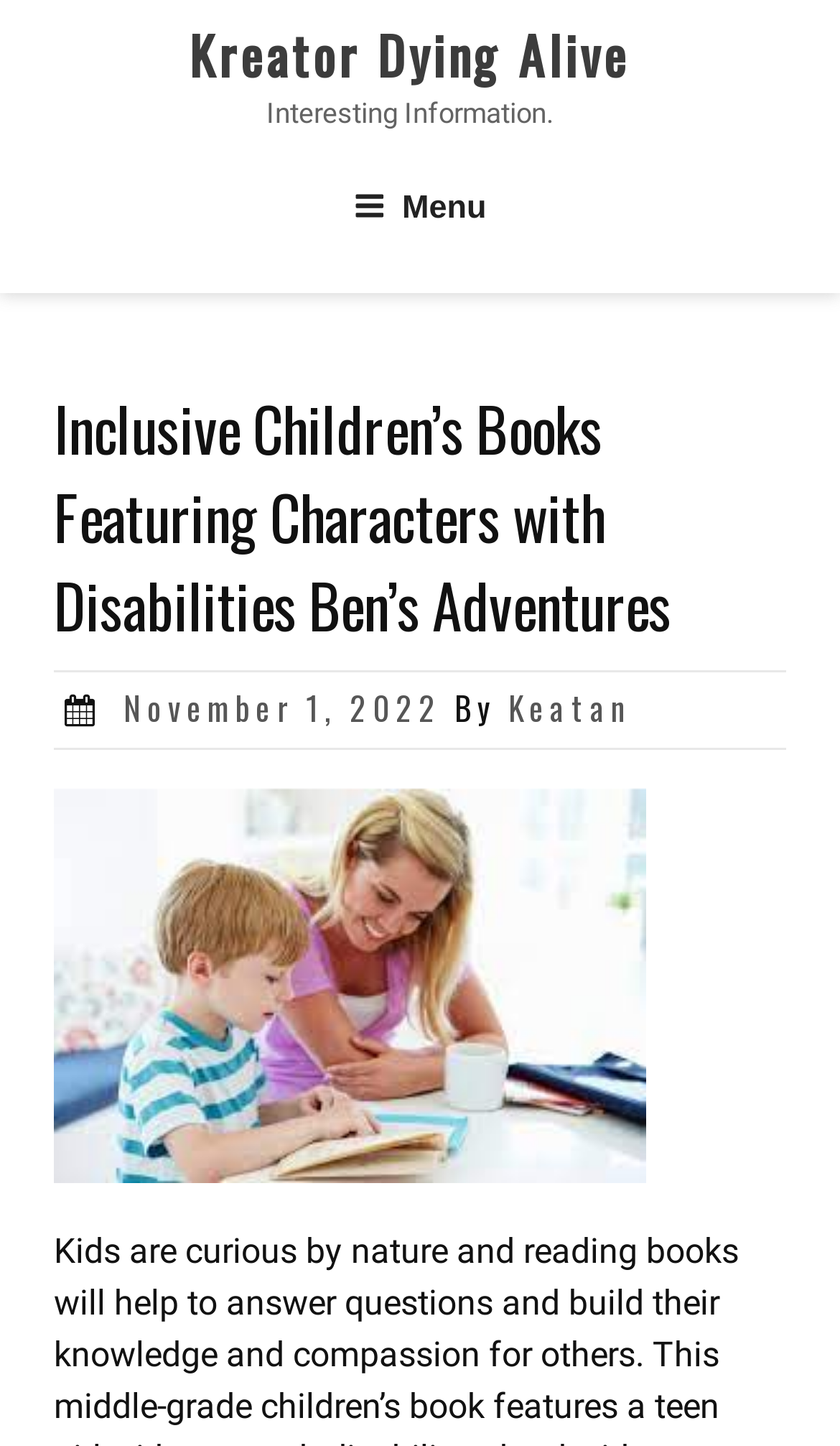Refer to the image and provide an in-depth answer to the question: 
What is the date of the latest article?

I found the date of the latest article by looking at the text 'Posted on' followed by a link 'November 1, 2022' which indicates the date of the article.